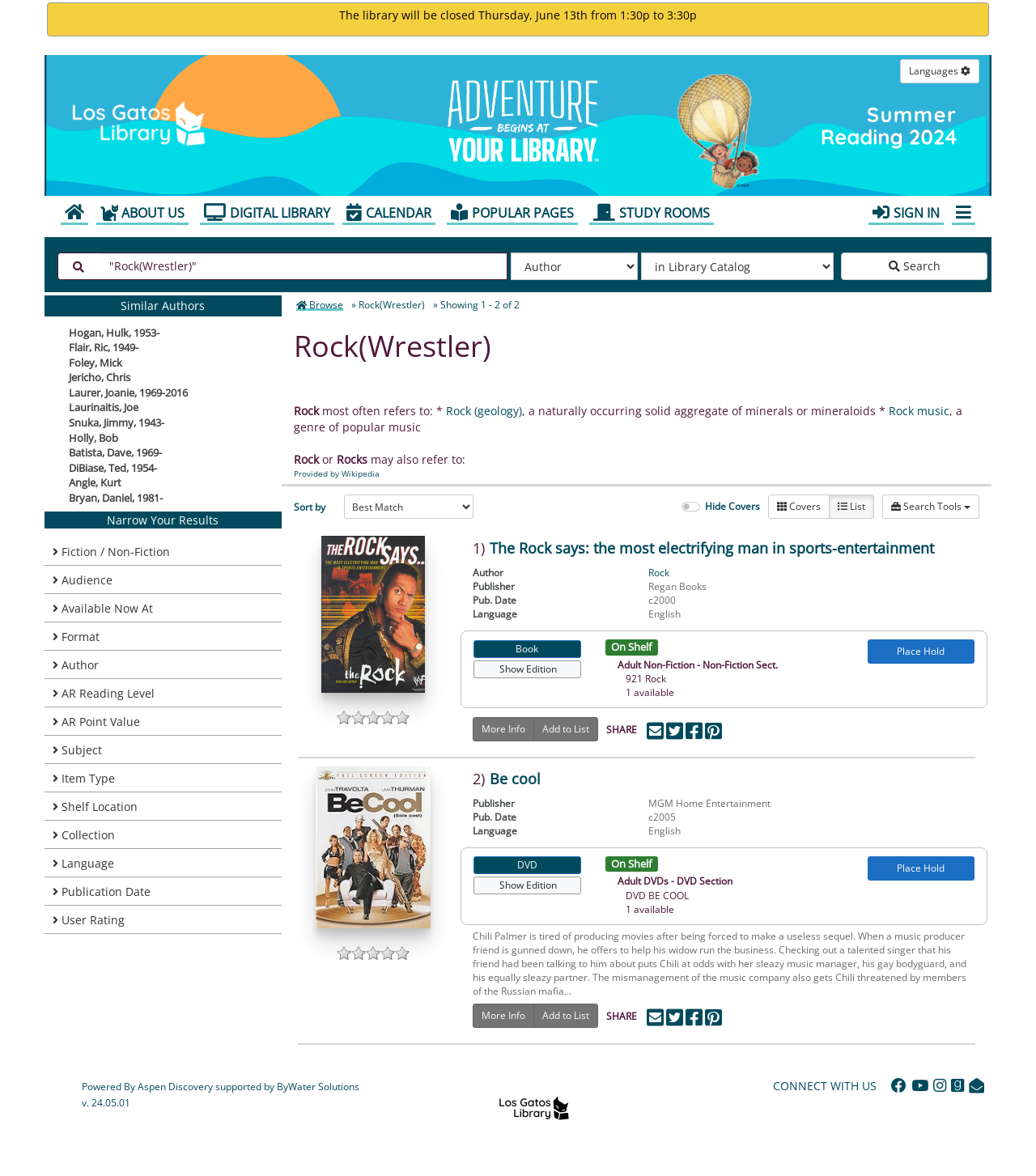How many search results are shown?
Give a detailed and exhaustive answer to the question.

The text at the bottom of the page states 'Showing 1 - 2 of 2', indicating that there are 2 search results shown.